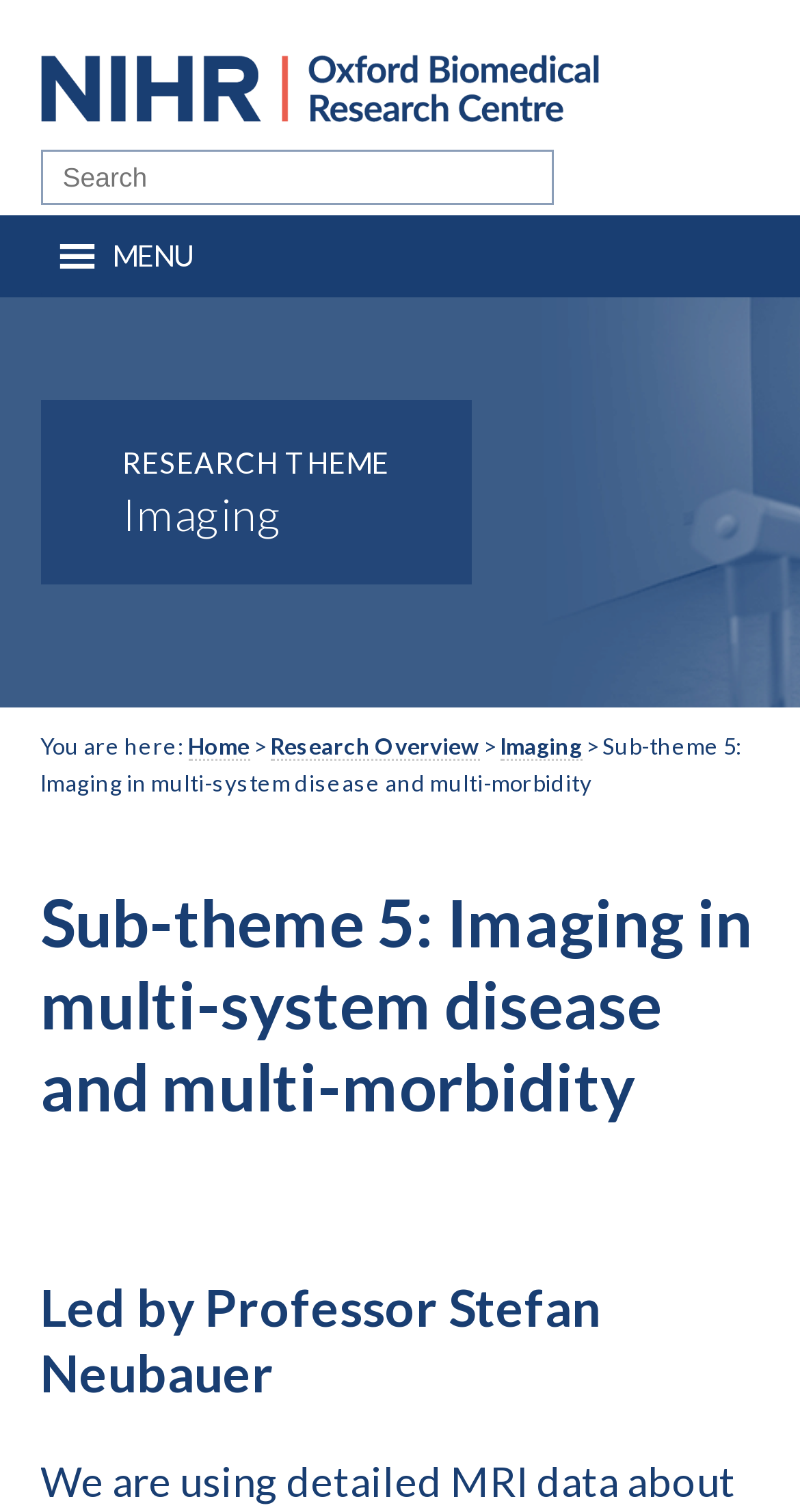Find the UI element described as: "NIHR Oxford Biomedical Research Centre" and predict its bounding box coordinates. Ensure the coordinates are four float numbers between 0 and 1, [left, top, right, bottom].

[0.05, 0.0, 0.768, 0.115]